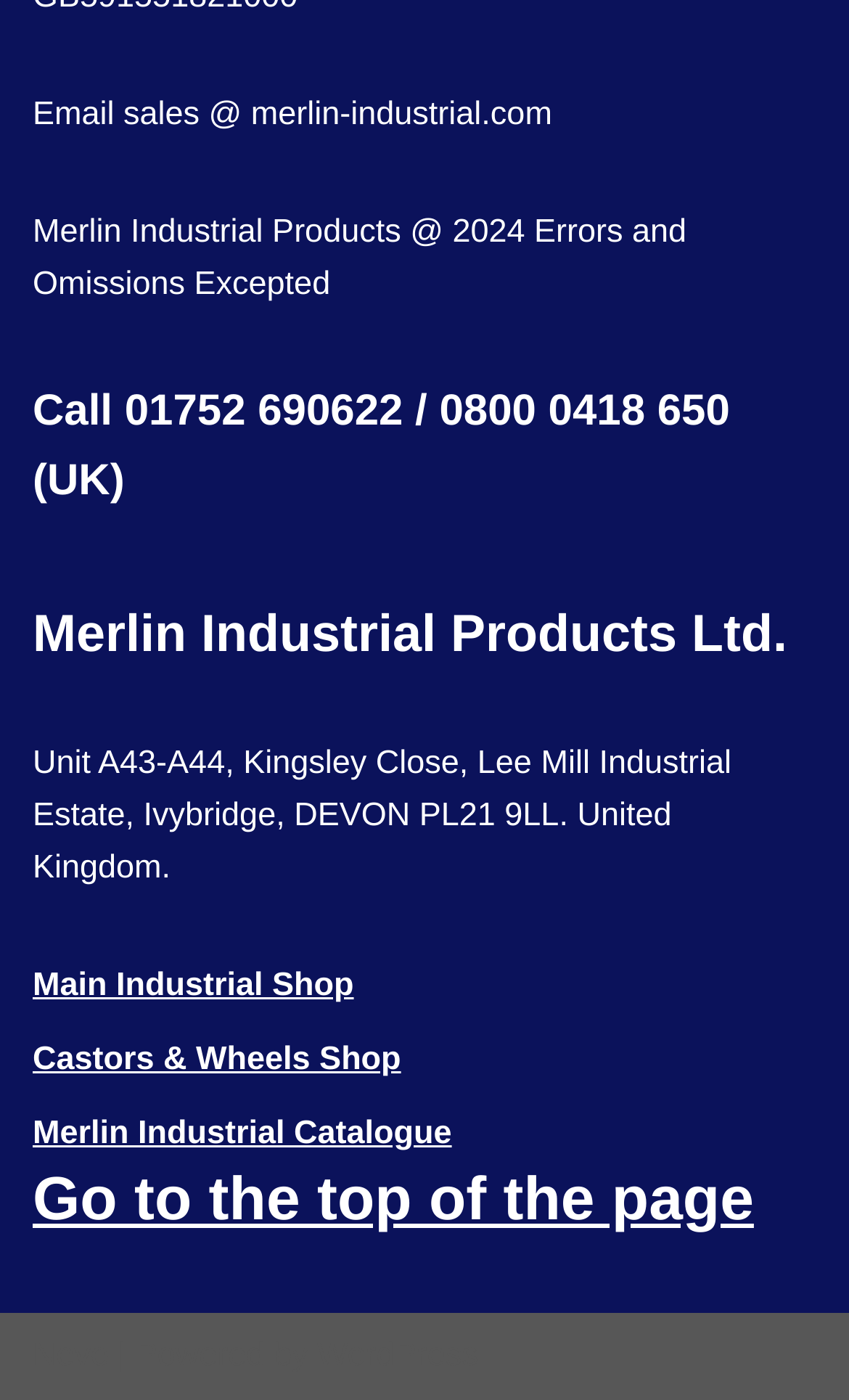Give a short answer using one word or phrase for the question:
What is the platform used to power the website?

WordPress